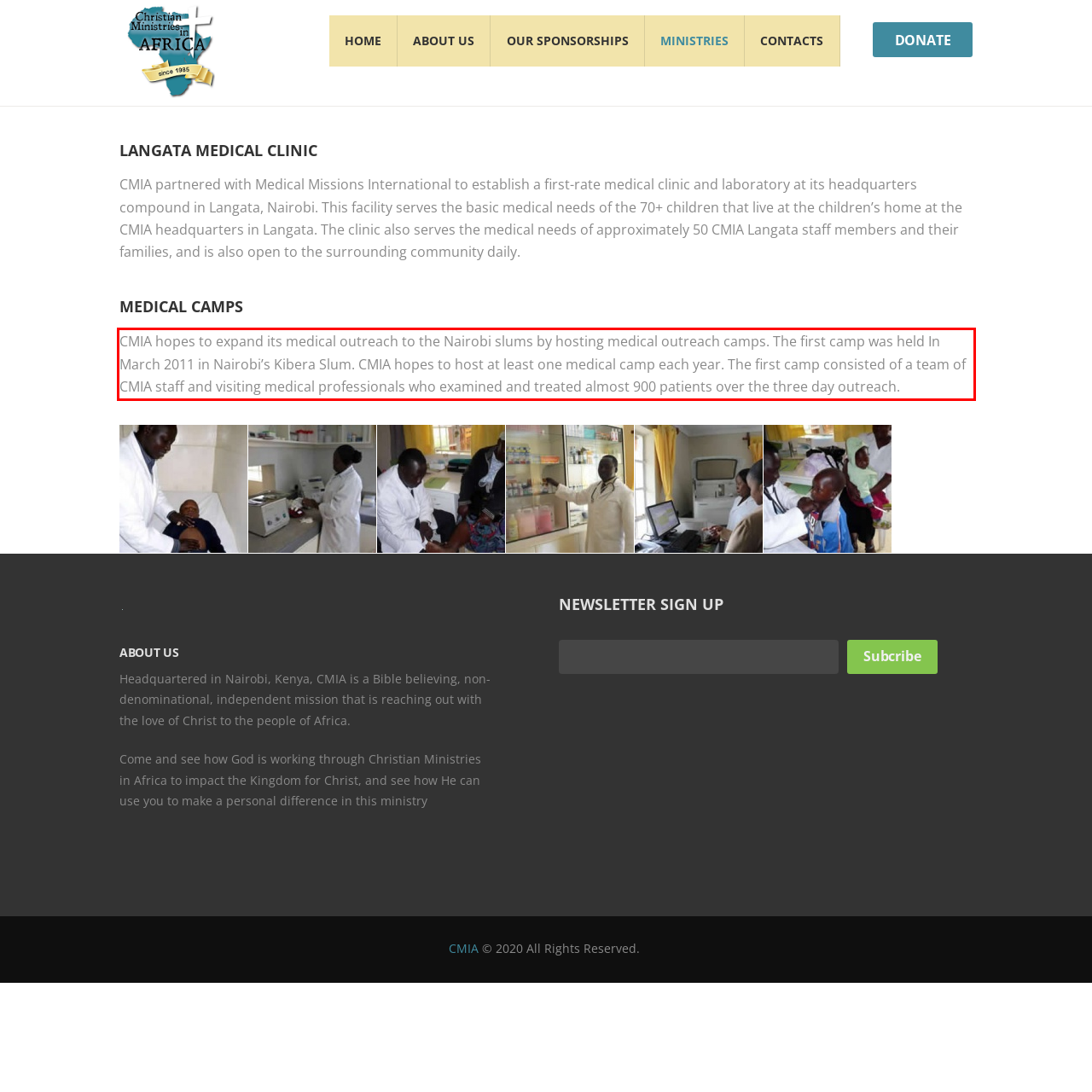Examine the webpage screenshot, find the red bounding box, and extract the text content within this marked area.

CMIA hopes to expand its medical outreach to the Nairobi slums by hosting medical outreach camps. The first camp was held In March 2011 in Nairobi’s Kibera Slum. CMIA hopes to host at least one medical camp each year. The first camp consisted of a team of CMIA staff and visiting medical professionals who examined and treated almost 900 patients over the three day outreach.